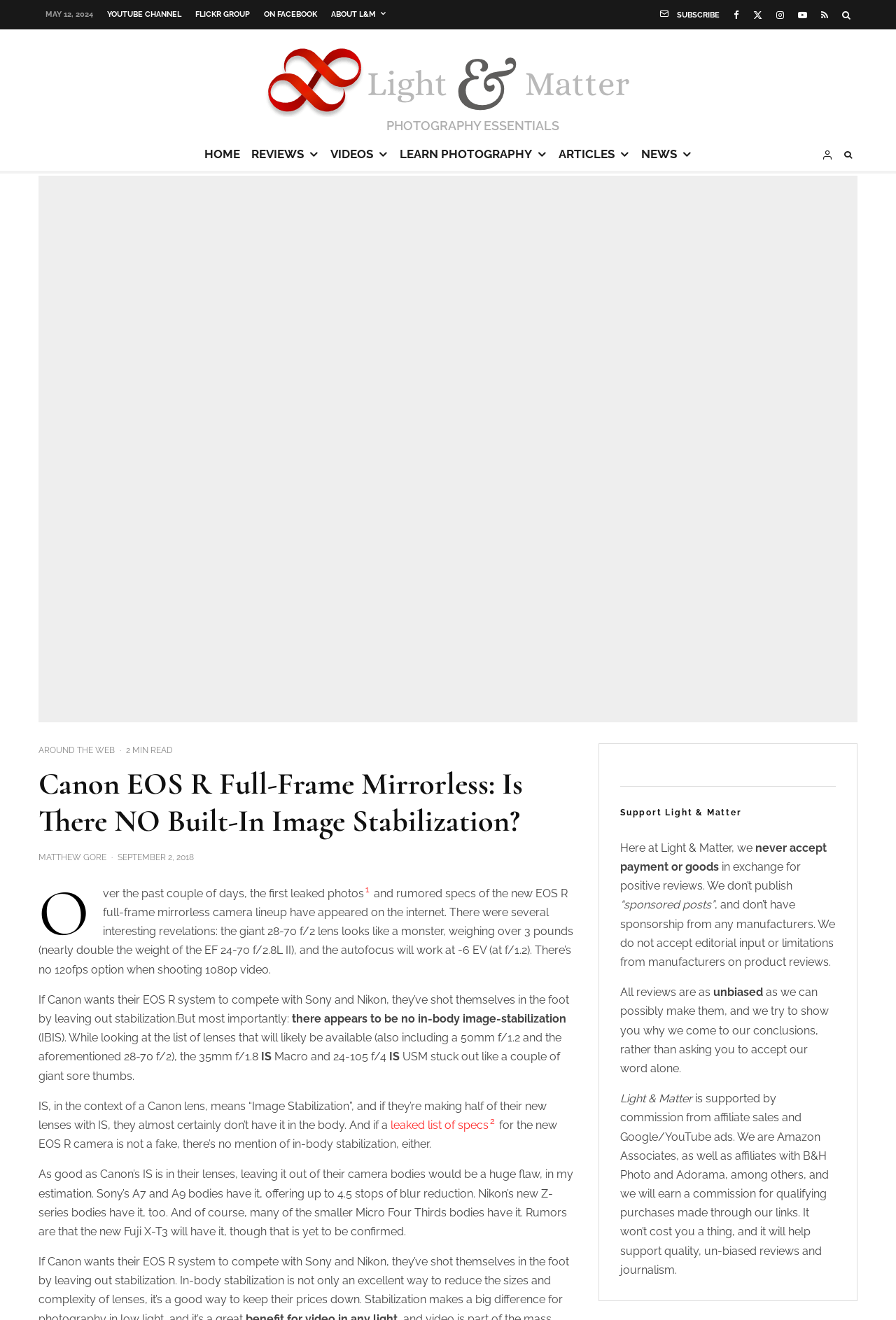Determine the bounding box coordinates of the clickable region to execute the instruction: "Read the article about Canon EOS R full-frame mirrorless camera". The coordinates should be four float numbers between 0 and 1, denoted as [left, top, right, bottom].

[0.043, 0.575, 0.645, 0.636]